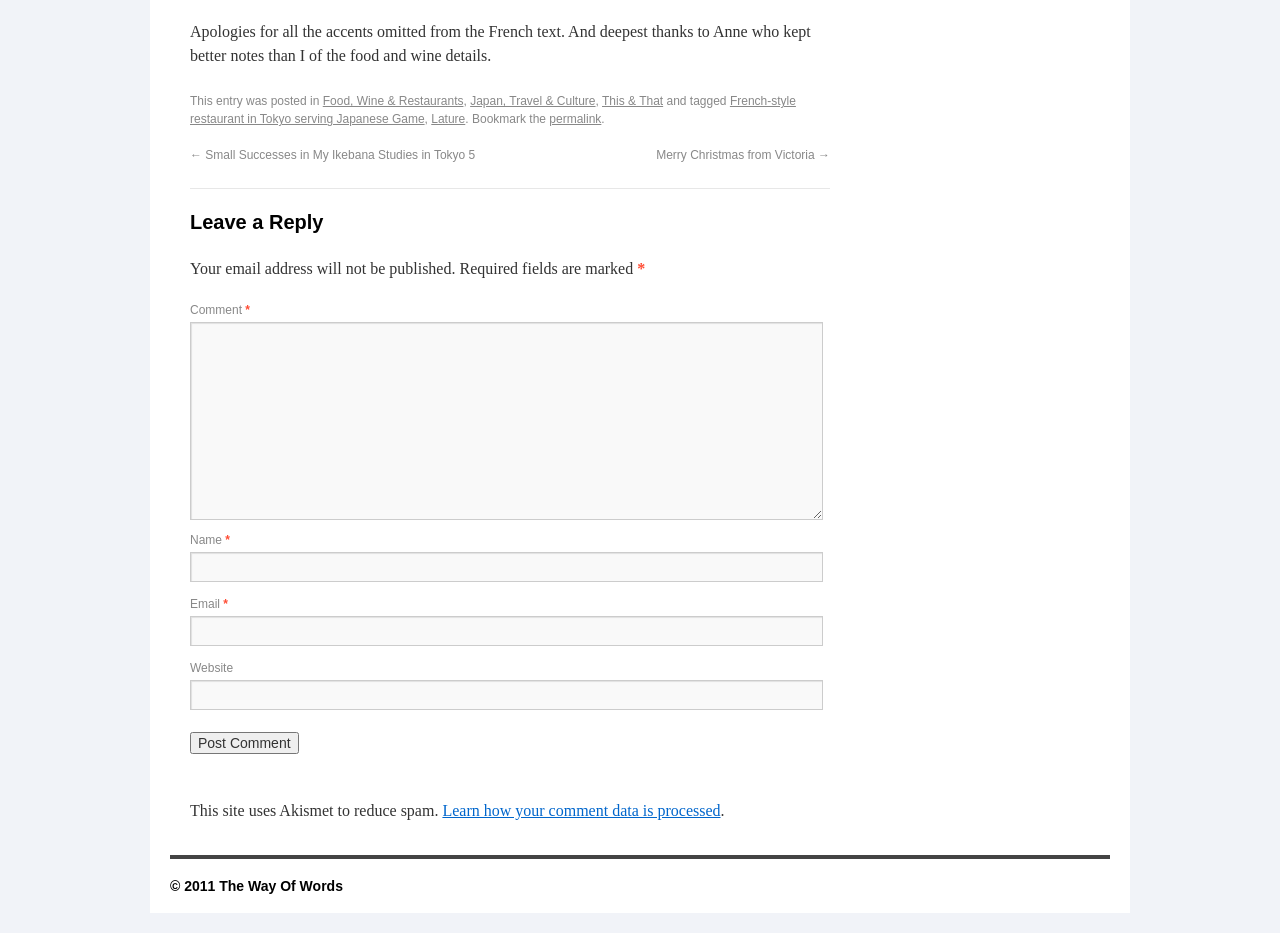Using the information from the screenshot, answer the following question thoroughly:
What is the category of the blog post?

The blog post's metadata includes a link to the category 'Food, Wine & Restaurants', indicating that this is the category of the blog post.